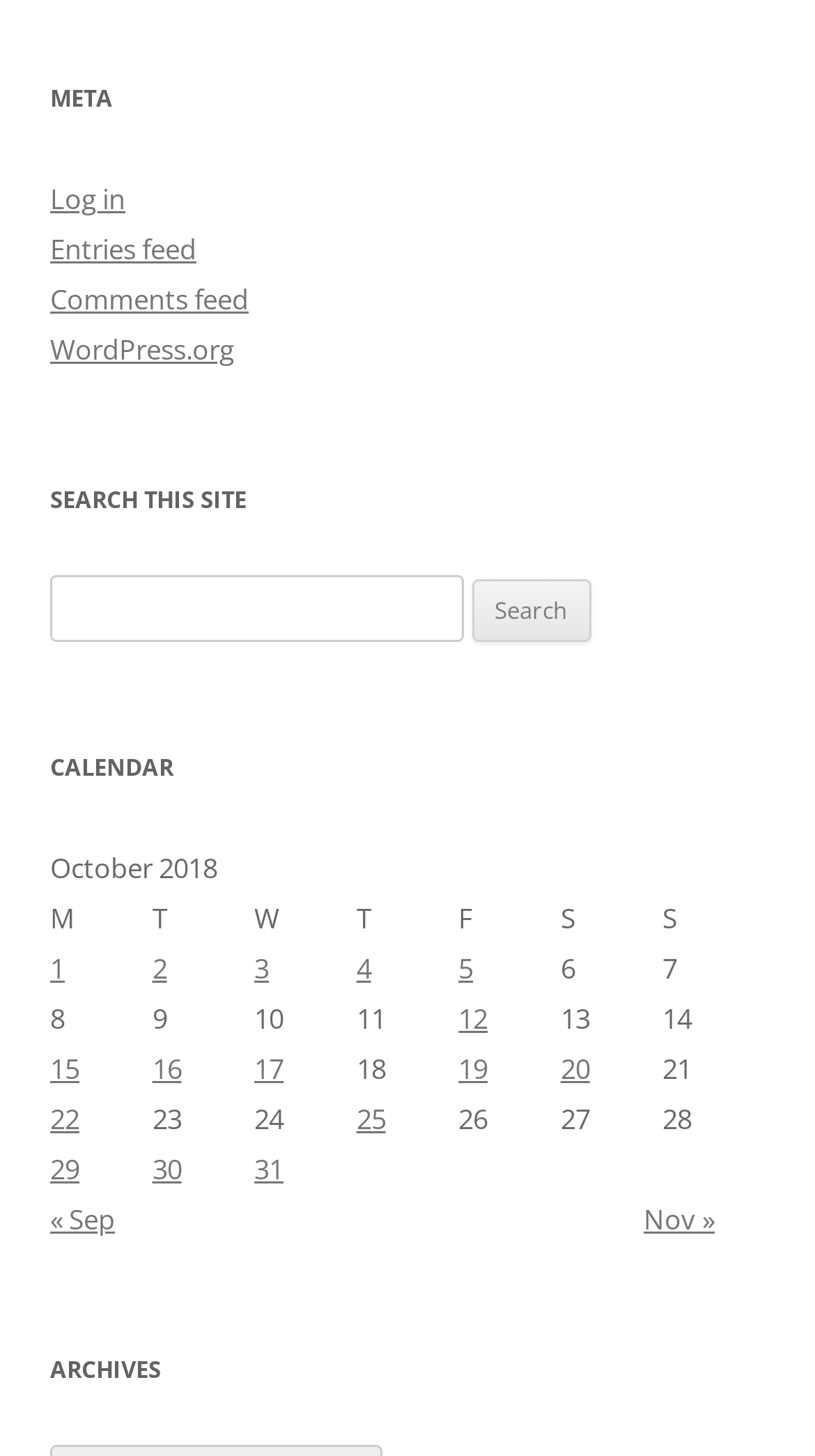Find the bounding box coordinates for the area that should be clicked to accomplish the instruction: "Jump forward 15 seconds".

None